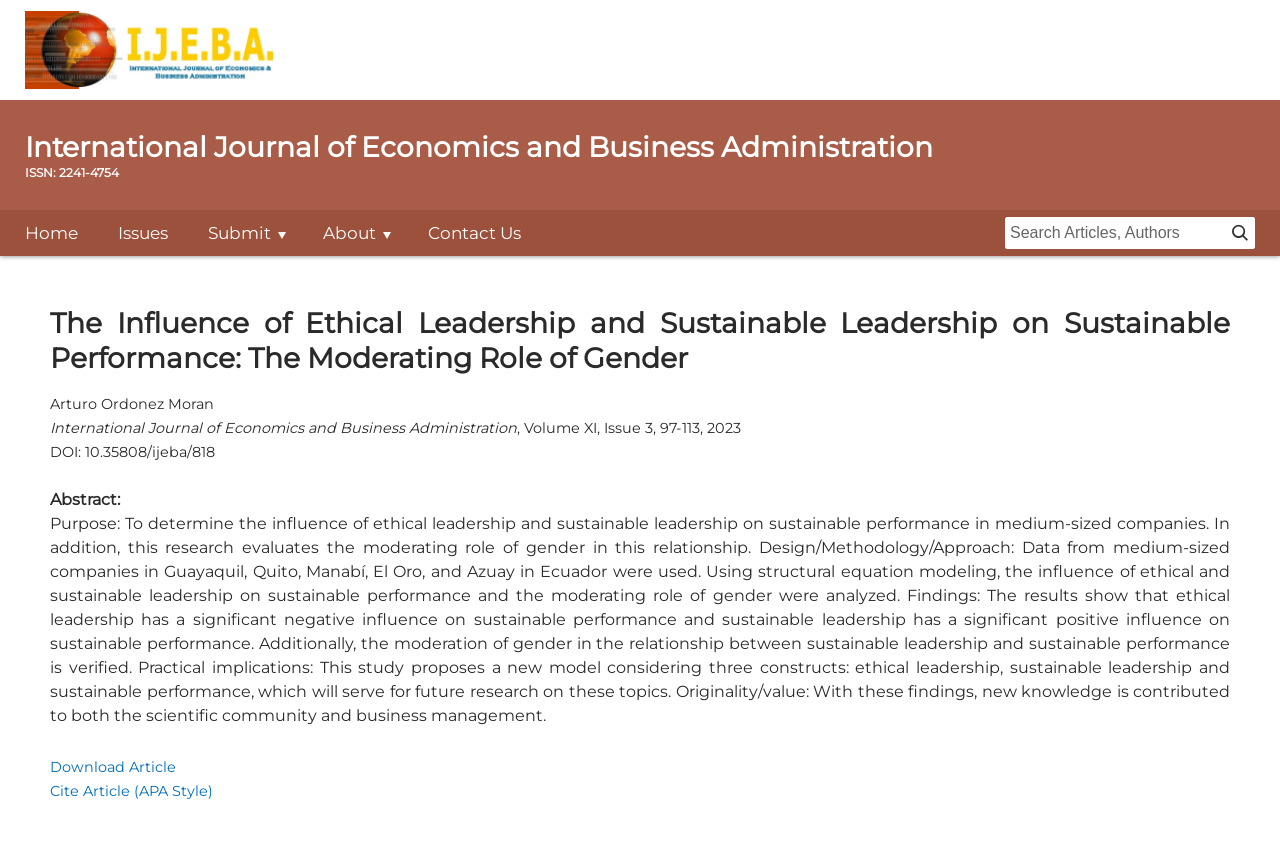Identify the bounding box coordinates for the region to click in order to carry out this instruction: "Read the 'AGGRESSIVE DRIVER’S LICENSE SUSPENSION ATTORNEYS IN ROCK HILL, SOUTH CAROLINA' heading". Provide the coordinates using four float numbers between 0 and 1, formatted as [left, top, right, bottom].

None